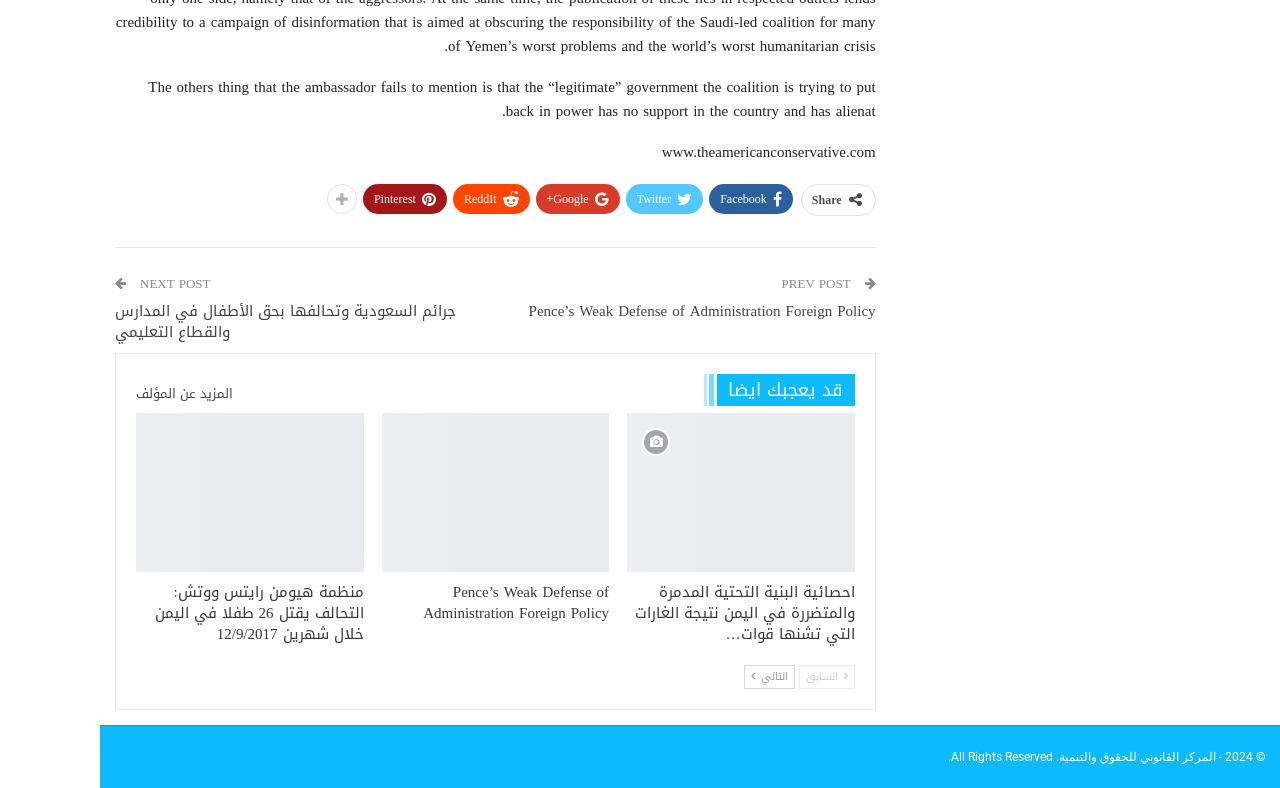Please specify the bounding box coordinates of the clickable region necessary for completing the following instruction: "Read more about the author". The coordinates must consist of four float numbers between 0 and 1, i.e., [left, top, right, bottom].

[0.067, 0.478, 0.156, 0.521]